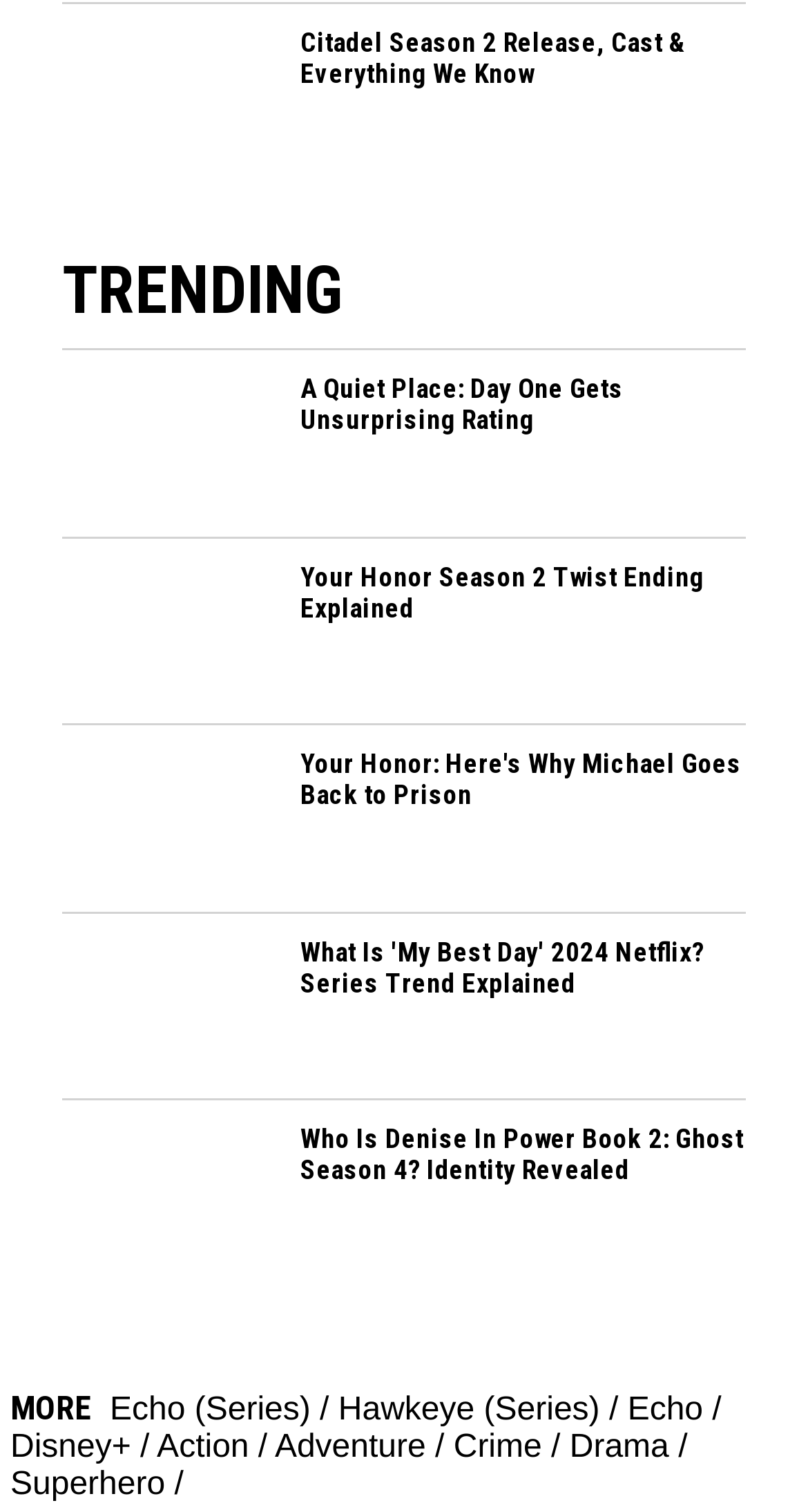Find the bounding box coordinates of the UI element according to this description: "Drama".

[0.705, 0.946, 0.828, 0.969]